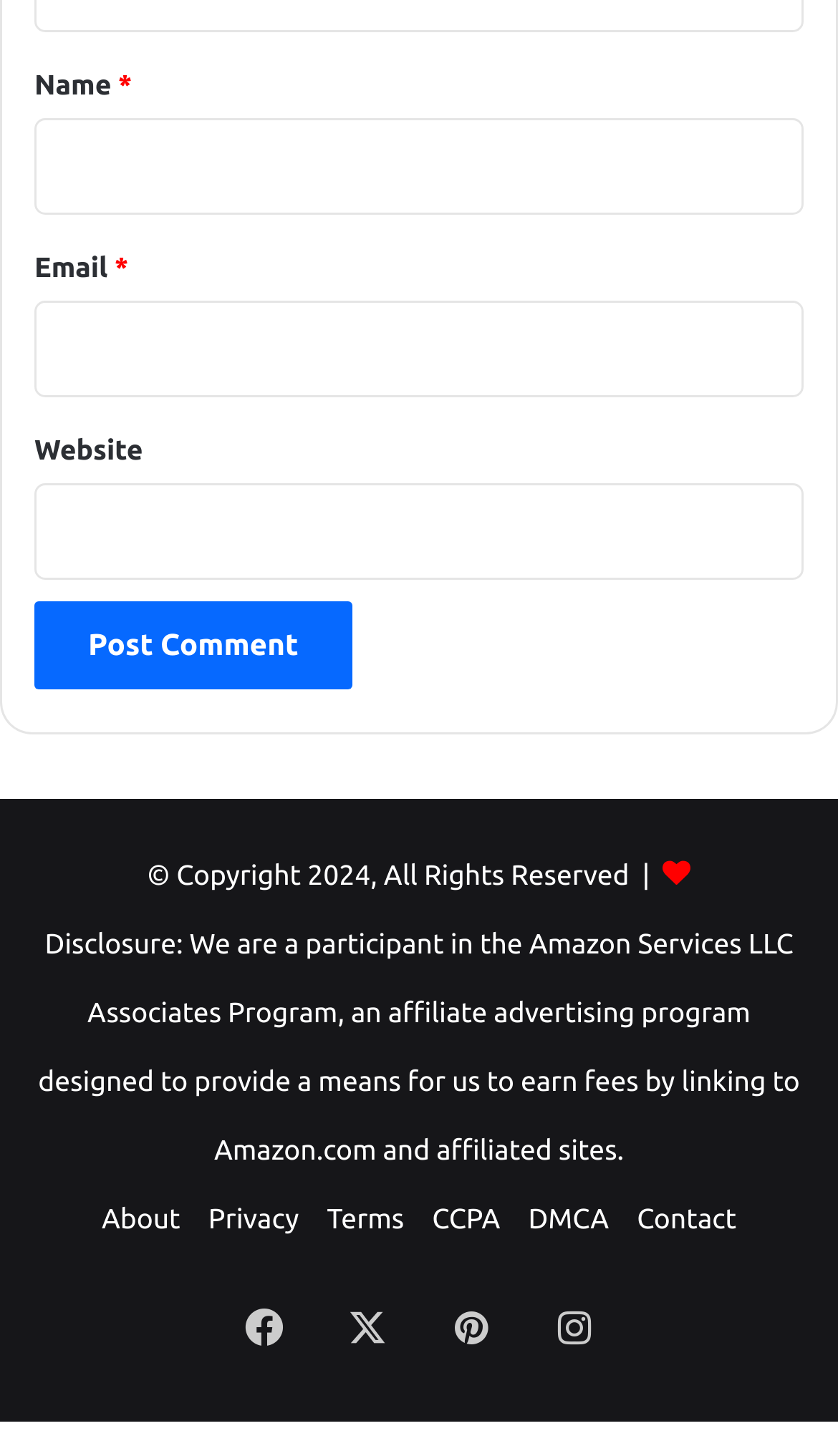Please specify the bounding box coordinates of the clickable region necessary for completing the following instruction: "Open Facebook". The coordinates must consist of four float numbers between 0 and 1, i.e., [left, top, right, bottom].

[0.254, 0.876, 0.377, 0.947]